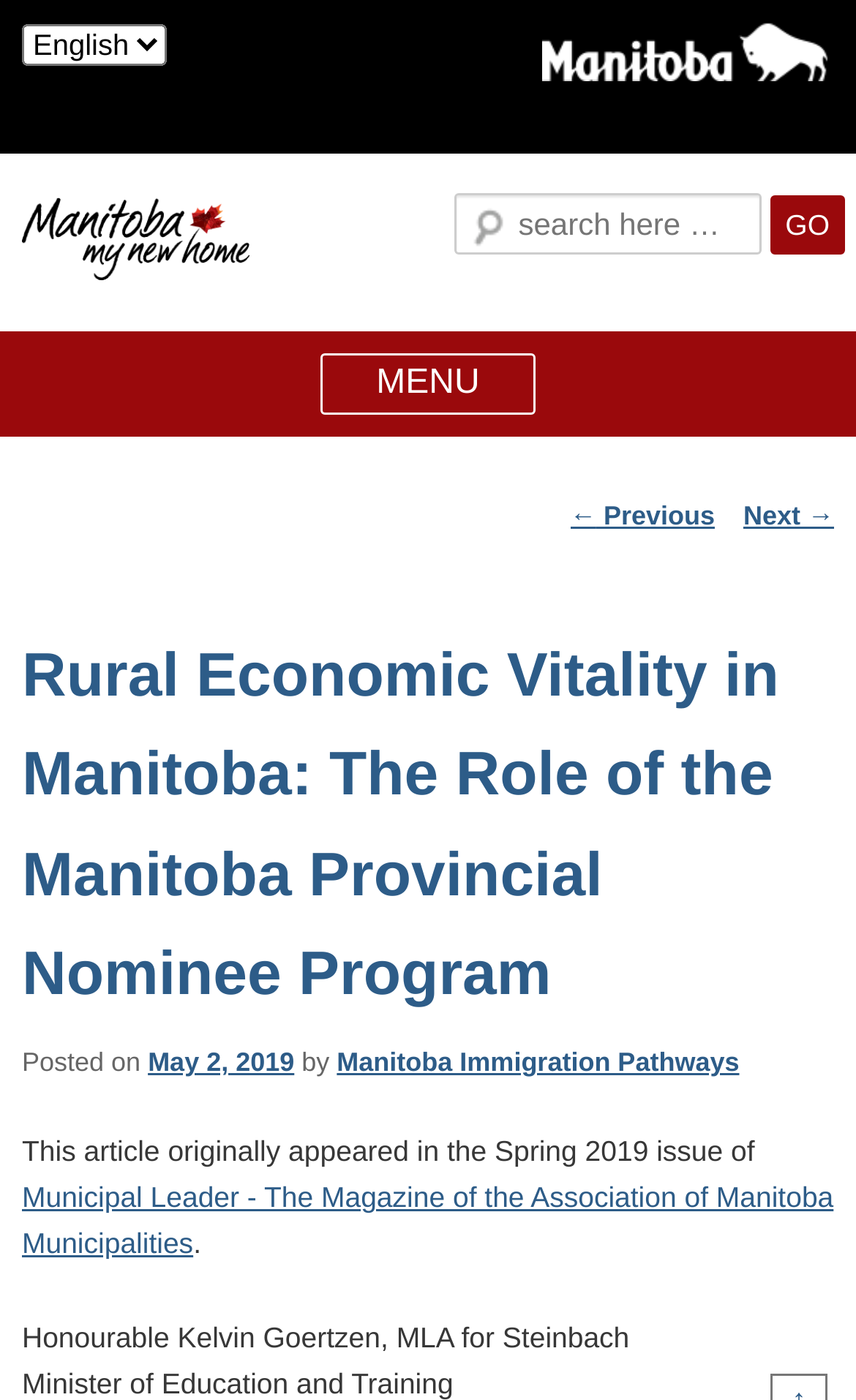What is the symbol displayed on the webpage?
Utilize the image to construct a detailed and well-explained answer.

The symbol is an image located at the top of the webpage, and it is described as the 'Symbol of the Province of Manitoba'.